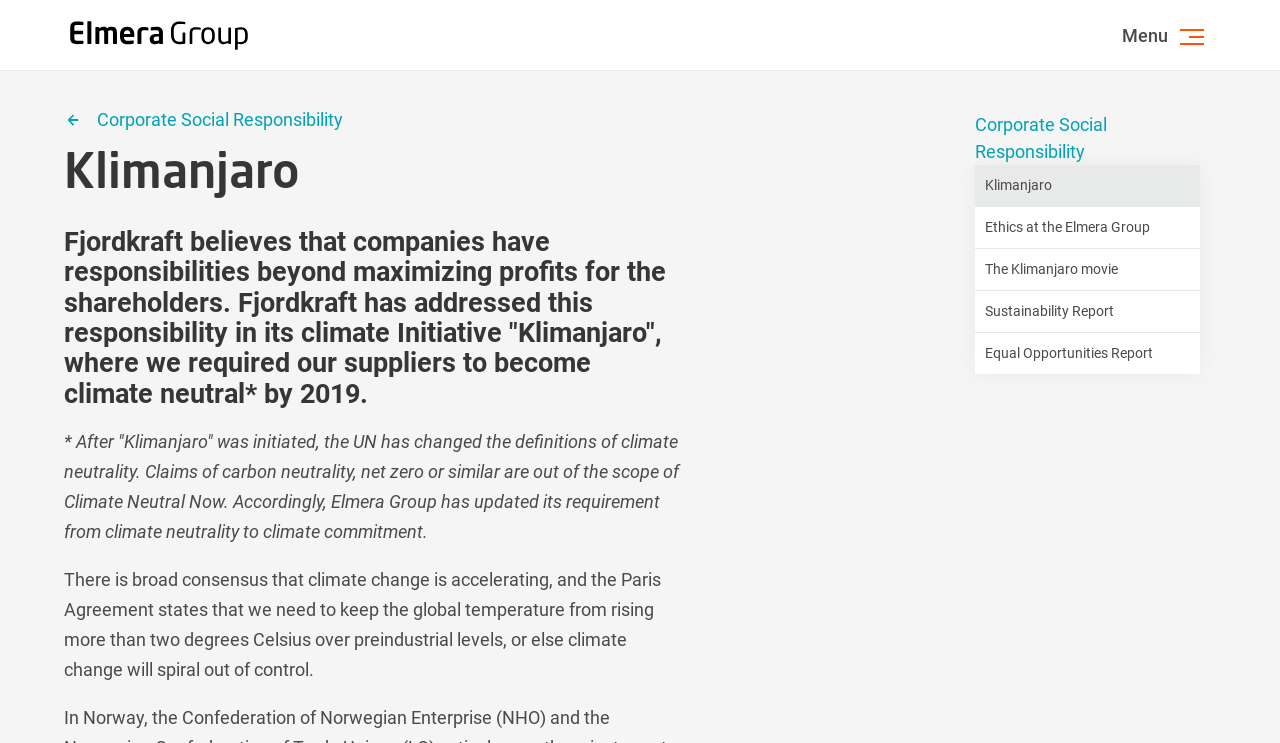Create a detailed description of the webpage's content and layout.

The webpage is about Klimanjaro, a climate initiative by Fjordkraft. At the top left, there is a link with a plugin object next to it. On the top right, there is a "Menu" static text and an image. Below the image, there are five links in a vertical column, including "Corporate Social Responsibility", "Klimanjaro", "Ethics at the Elmera Group", "The Klimanjaro movie", and "Sustainability Report", followed by "Equal Opportunities Report". 

On the left side of the page, there is a link to "Corporate Social Responsibility" with an arrow-left icon next to it. Below this link, there is a heading that reads "Klimanjaro". Underneath the heading, there is a paragraph of text that explains Fjordkraft's climate initiative, "Klimanjaro", which aims to require suppliers to become climate neutral by 2019. 

There is a footnote marked by an asterisk, which explains that the UN has changed the definitions of climate neutrality, and Elmera Group has updated its requirement from climate neutrality to climate commitment. Below this footnote, there is another paragraph of text that discusses the urgency of addressing climate change, citing the Paris Agreement's goal to keep the global temperature from rising more than two degrees Celsius over preindustrial levels.